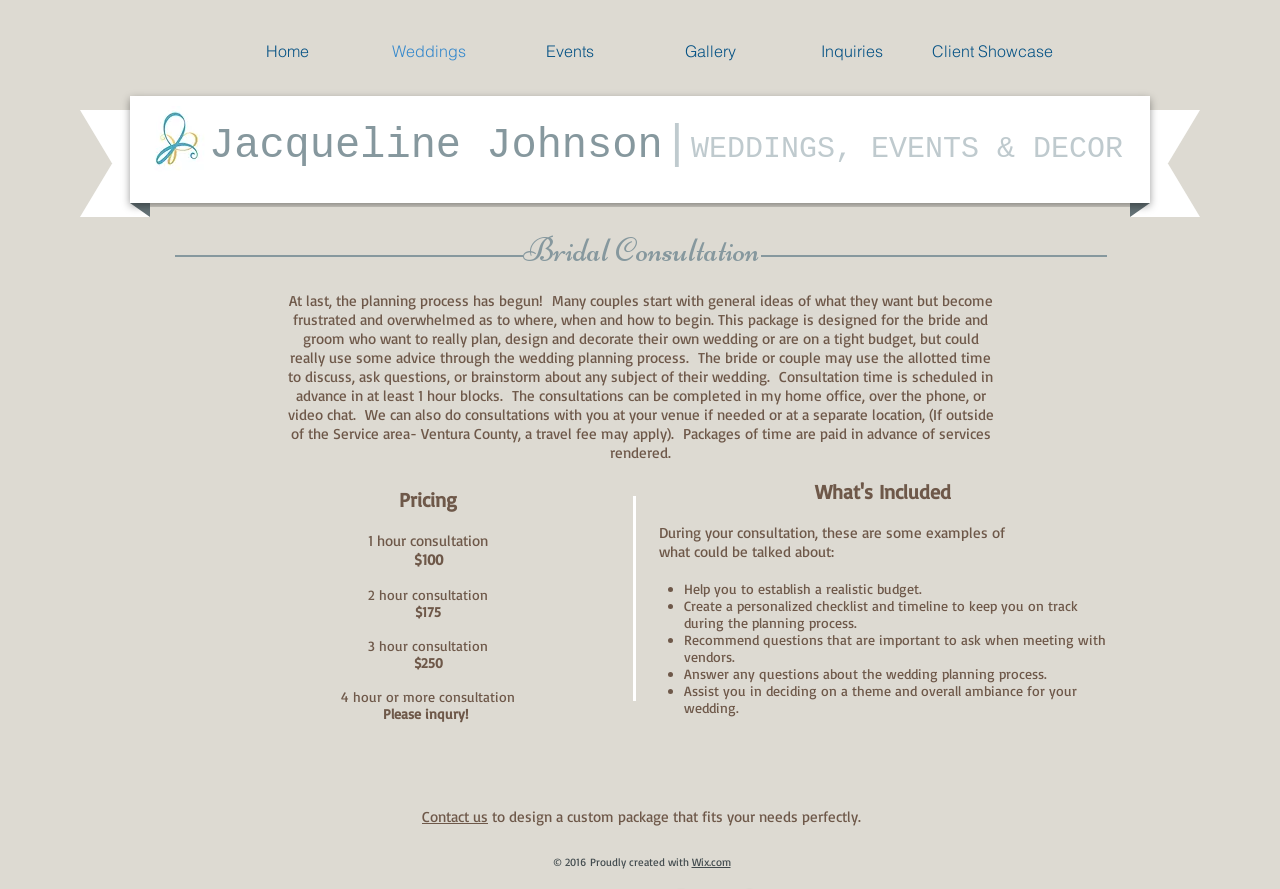Identify and provide the main heading of the webpage.

Jacqueline Johnson|WEDDINGS, EVENTS & DECOR